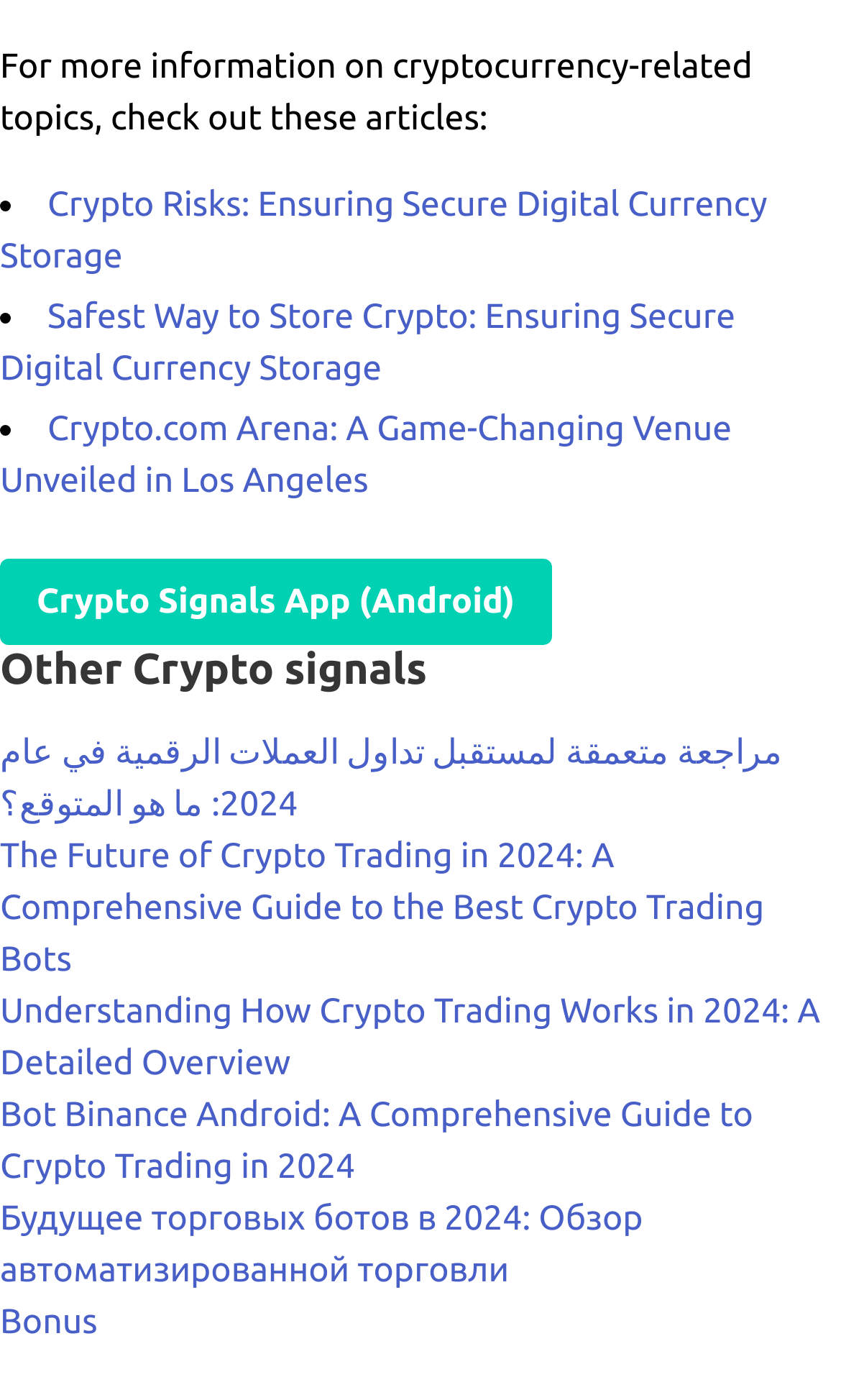Pinpoint the bounding box coordinates of the clickable element to carry out the following instruction: "Book a demo."

None